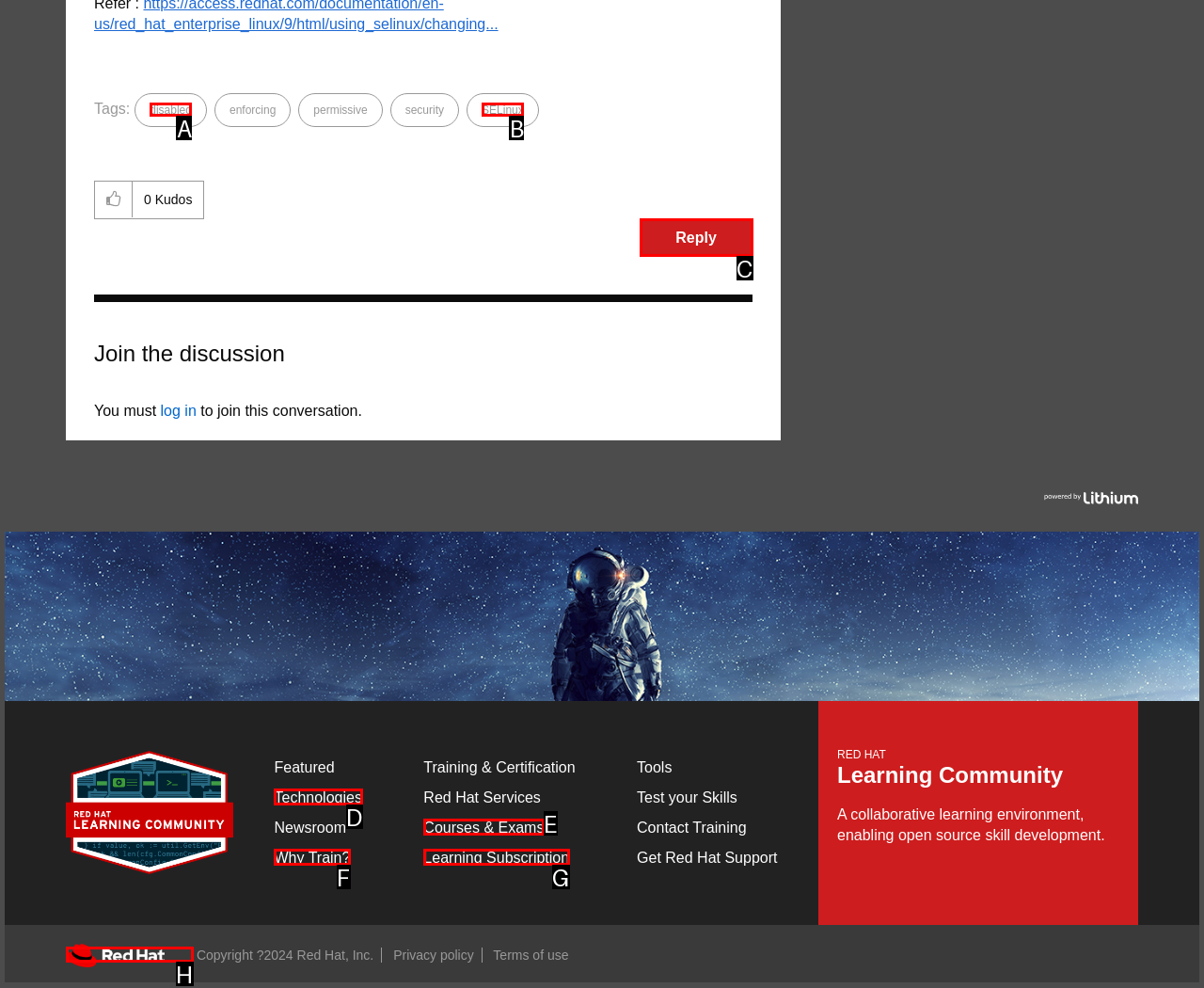Select the proper HTML element to perform the given task: Explore Technologies Answer with the corresponding letter from the provided choices.

D